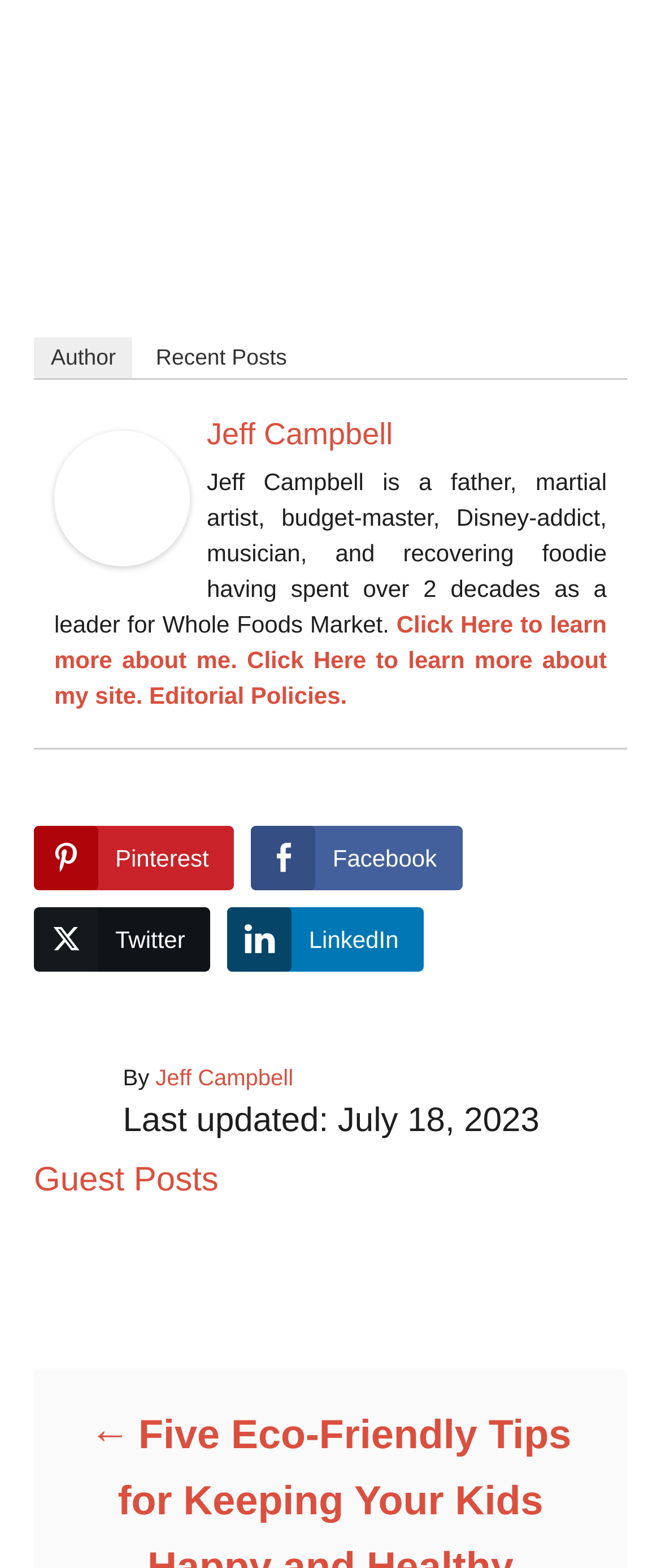Find the bounding box coordinates of the element you need to click on to perform this action: 'Go to the guest posts page'. The coordinates should be represented by four float values between 0 and 1, in the format [left, top, right, bottom].

[0.051, 0.741, 0.331, 0.765]